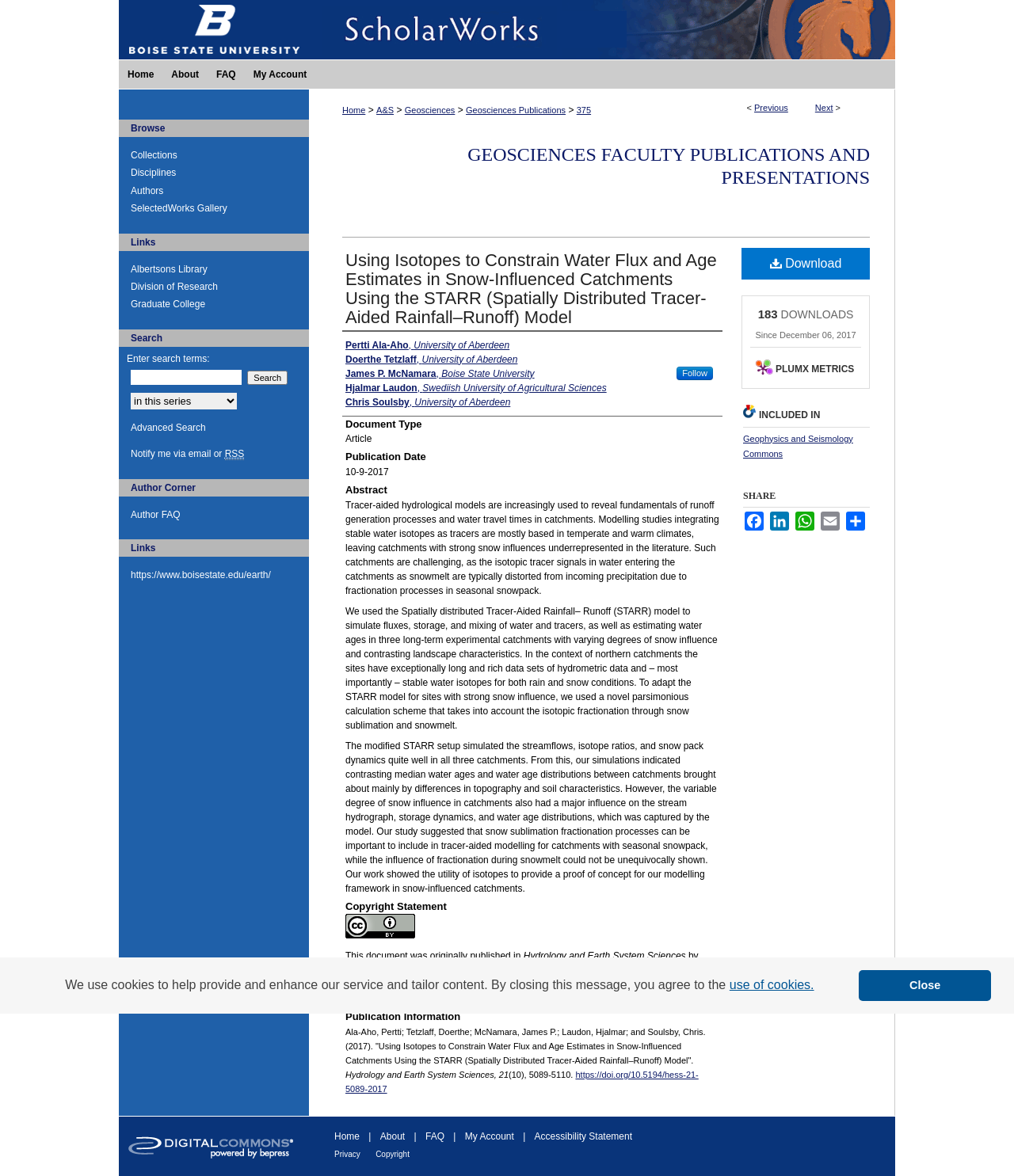Determine the bounding box coordinates of the element that should be clicked to execute the following command: "Click the 'Menu' link".

[0.953, 0.0, 1.0, 0.034]